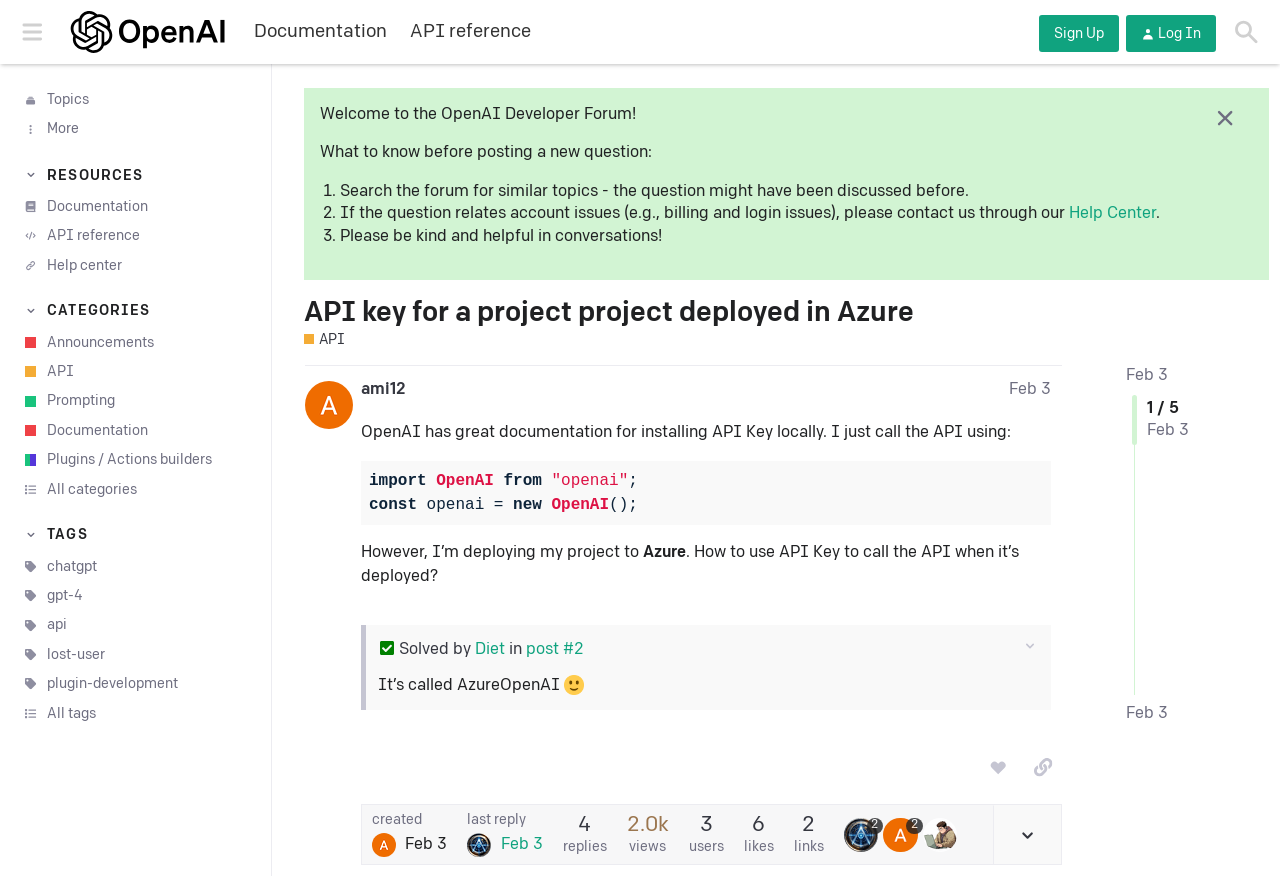Identify the coordinates of the bounding box for the element described below: "last reply Feb 3". Return the coordinates as four float numbers between 0 and 1: [left, top, right, bottom].

[0.365, 0.929, 0.424, 0.979]